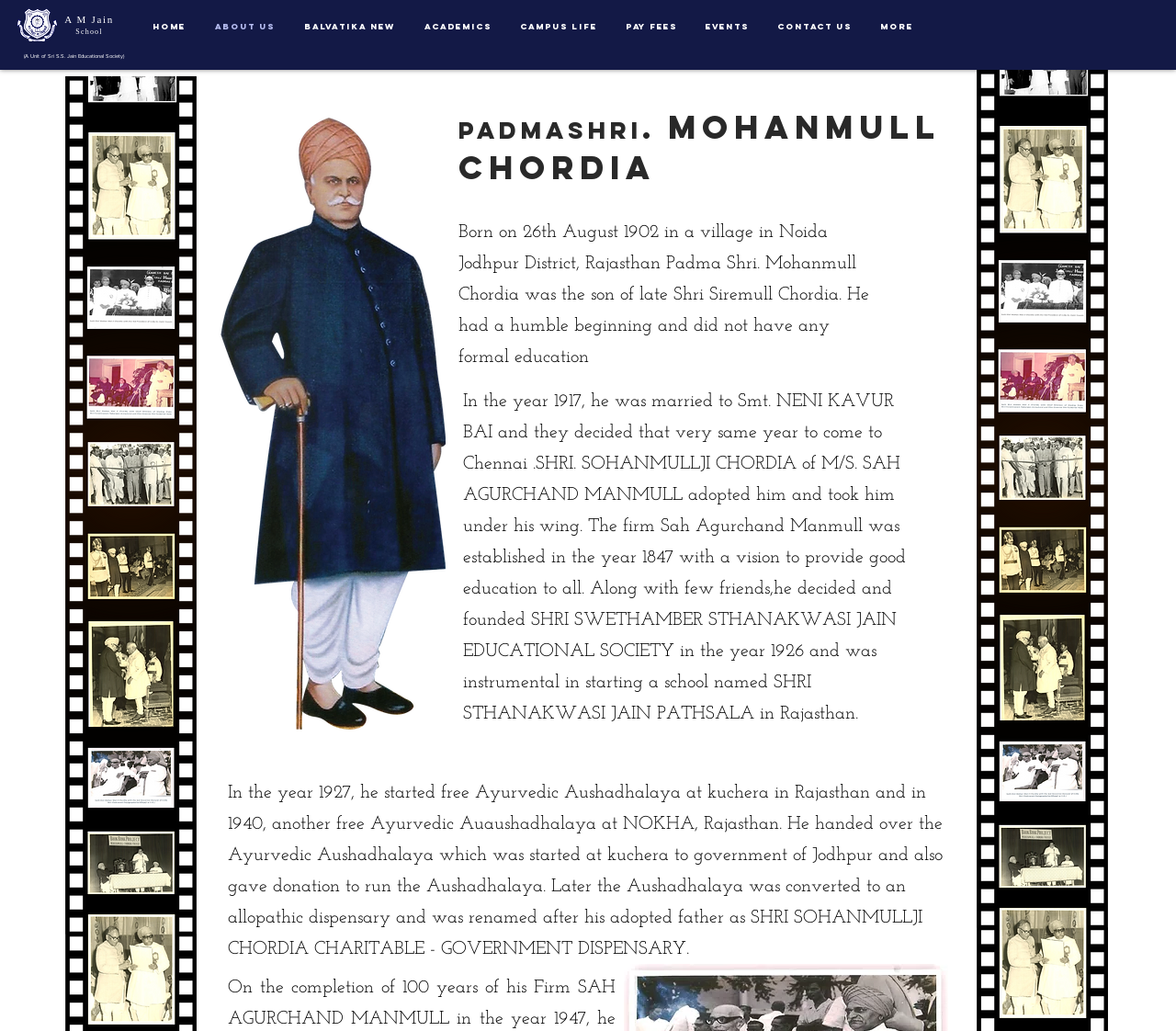Answer succinctly with a single word or phrase:
What is the year when the school was founded?

1926